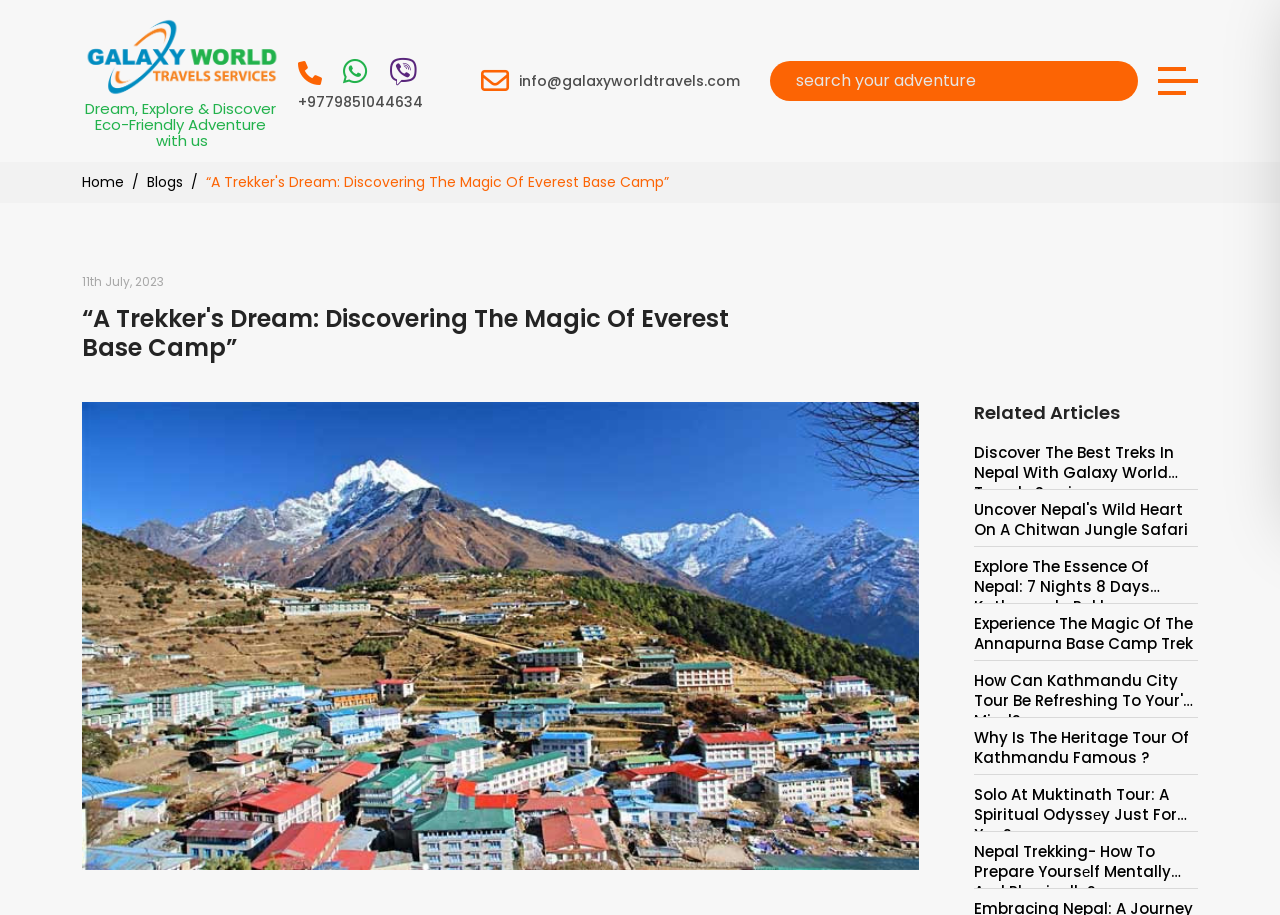Give a one-word or short phrase answer to the question: 
What is the date mentioned on the webpage?

11th July, 2023